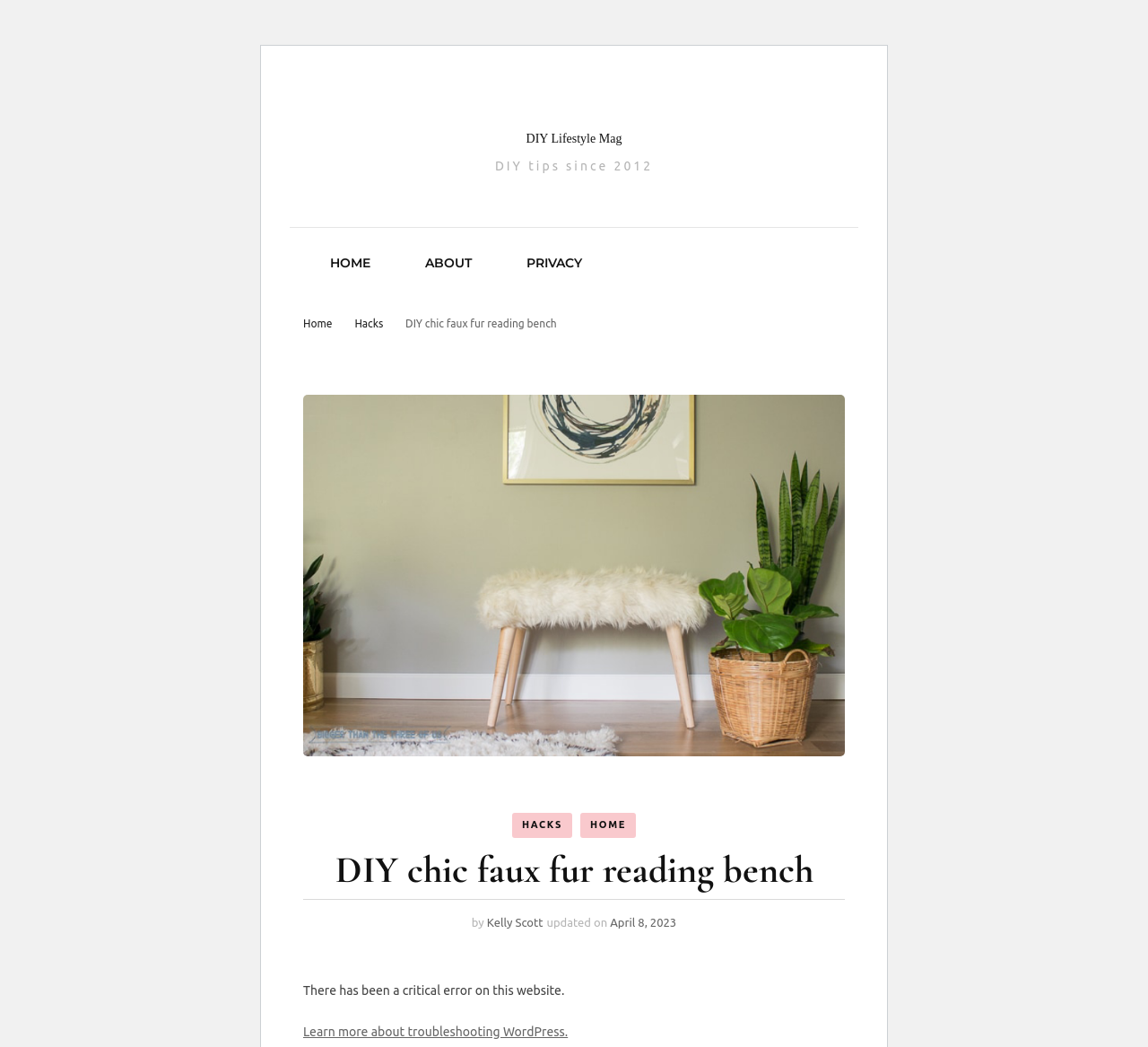How many main navigation links are there?
Give a one-word or short phrase answer based on the image.

3